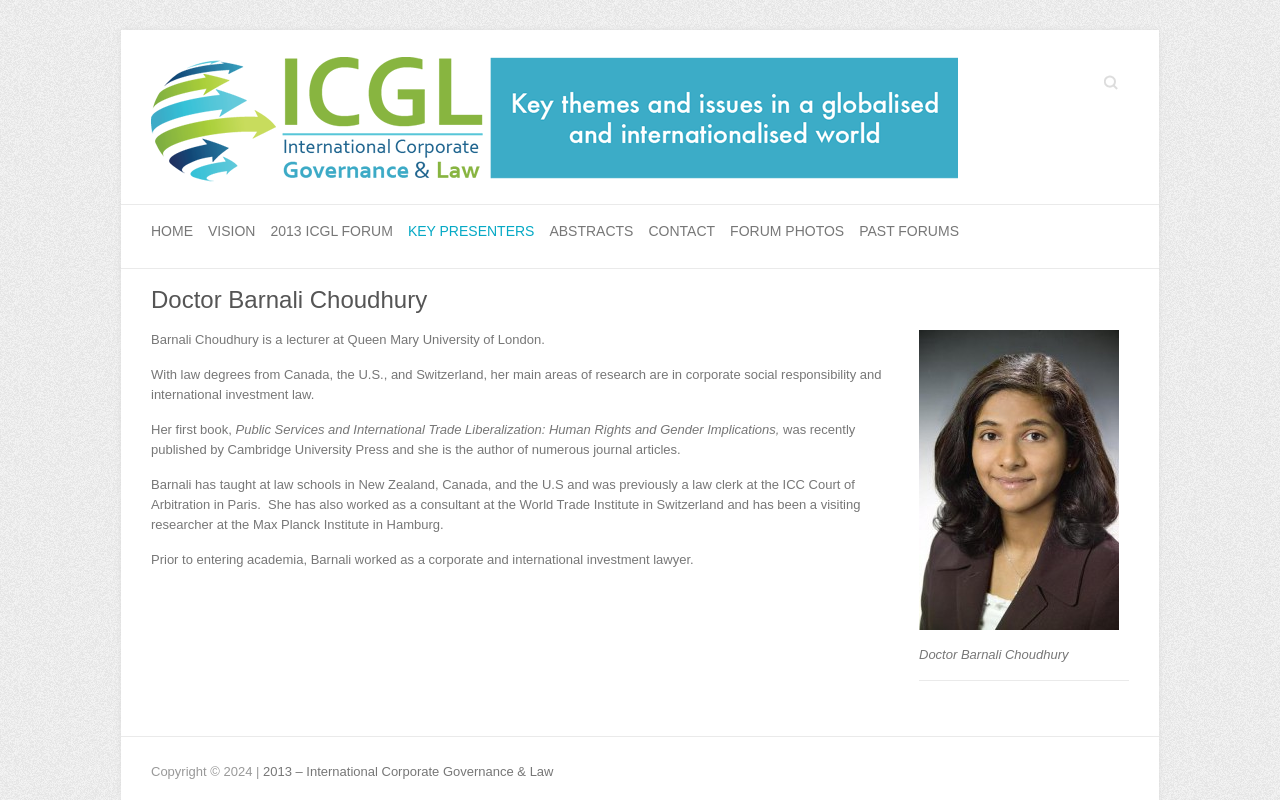Specify the bounding box coordinates of the area to click in order to follow the given instruction: "Read about Doctor Barnali Choudhury."

[0.718, 0.415, 0.874, 0.434]